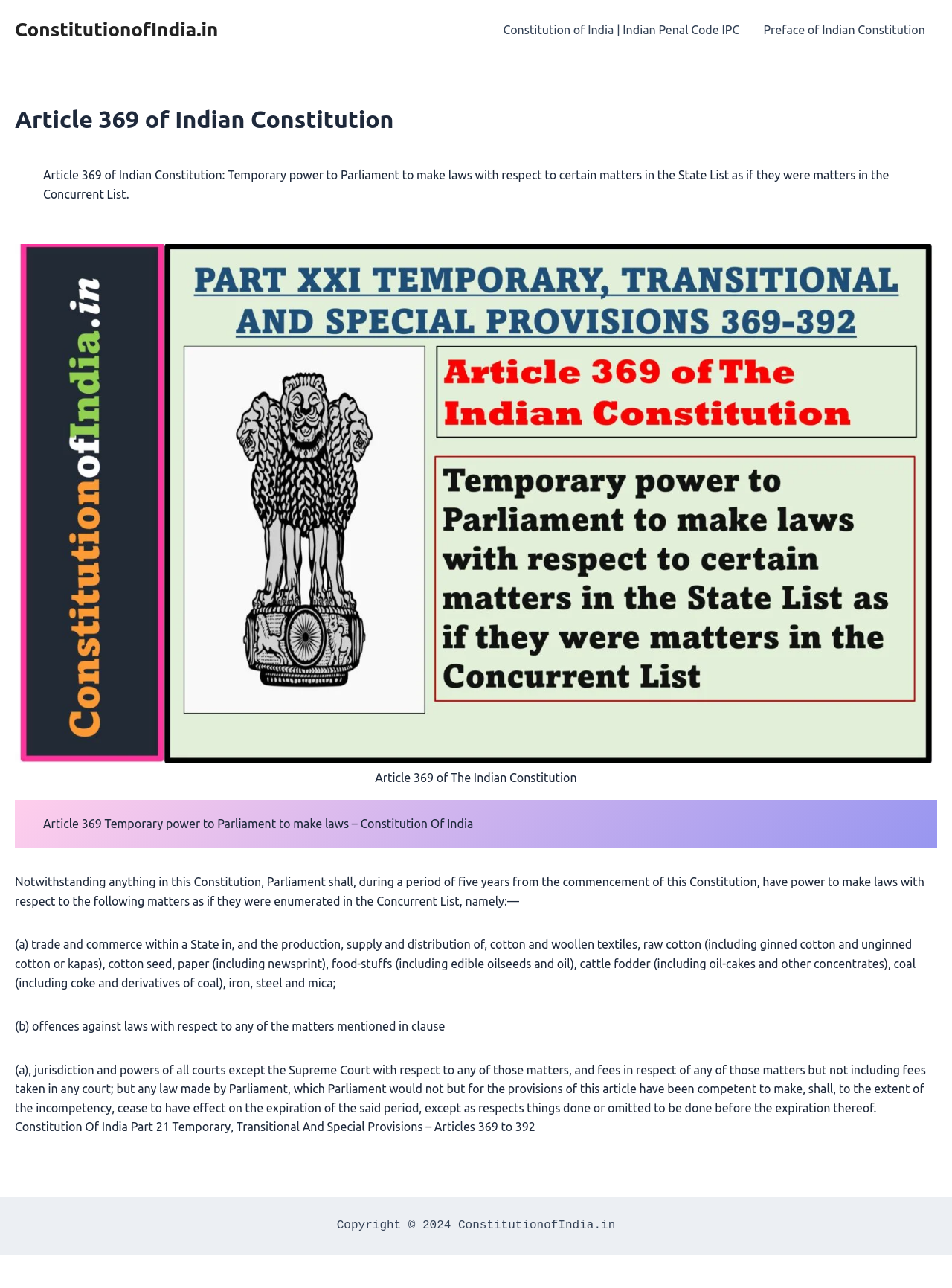Respond with a single word or phrase:
What is the subject matter of clause (a)?

Trade and commerce